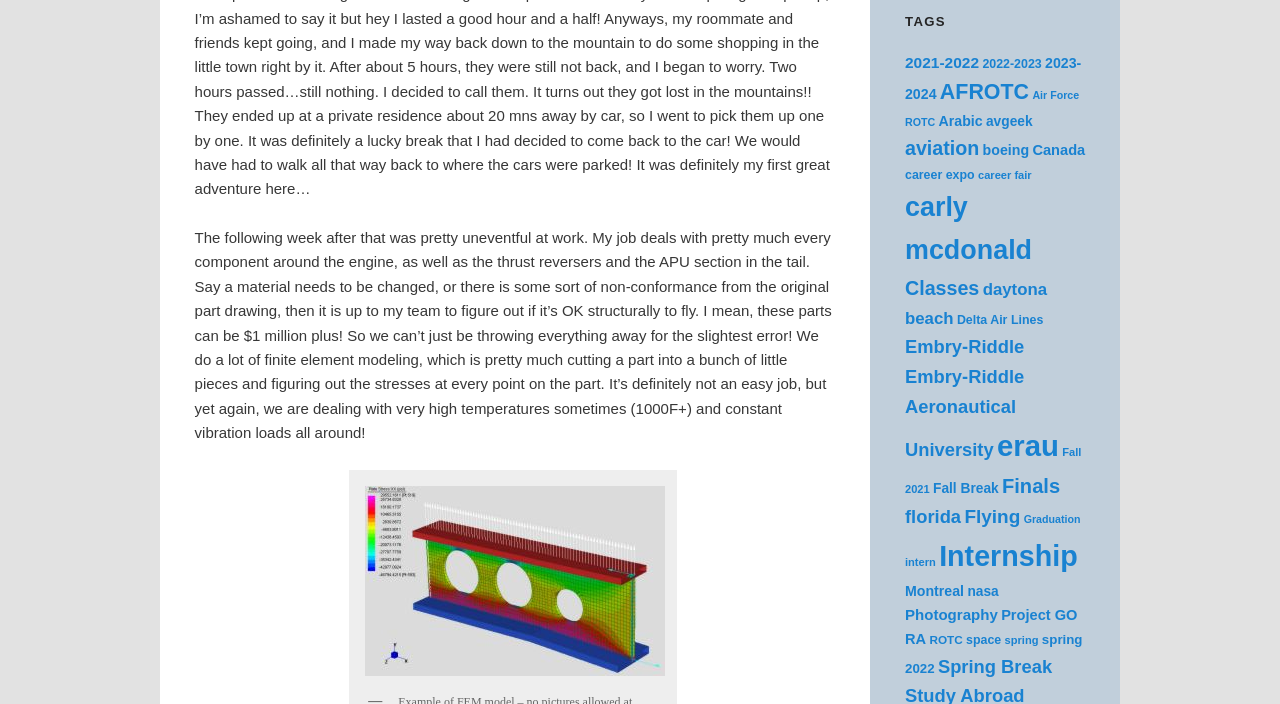Please find the bounding box coordinates of the element that you should click to achieve the following instruction: "View the Classifieds page". The coordinates should be presented as four float numbers between 0 and 1: [left, top, right, bottom].

None